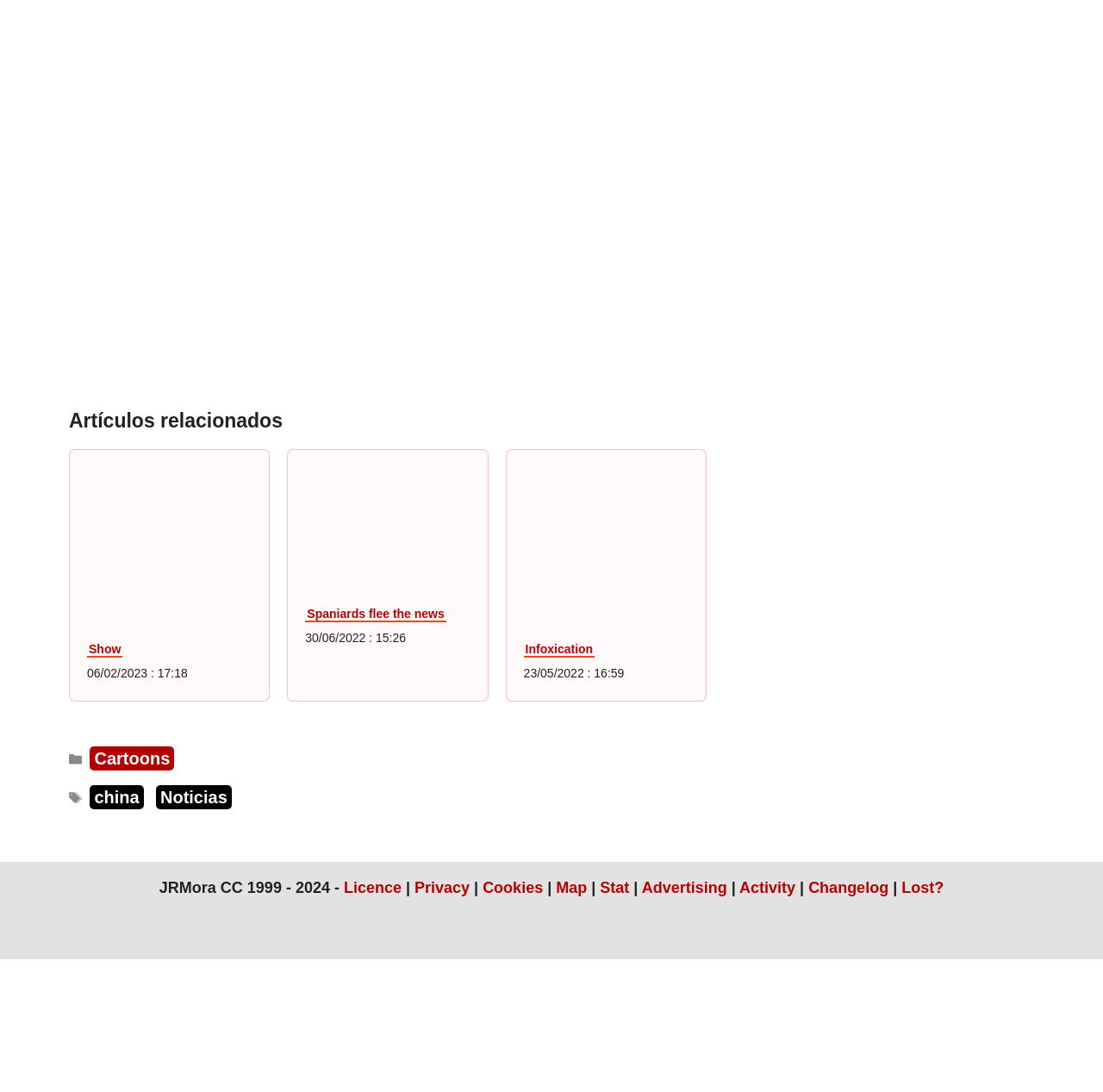Please identify the bounding box coordinates of the element's region that needs to be clicked to fulfill the following instruction: "Subscribe to receive full articles and no ads via email". The bounding box coordinates should consist of four float numbers between 0 and 1, i.e., [left, top, right, bottom].

[0.062, 0.332, 0.631, 0.347]